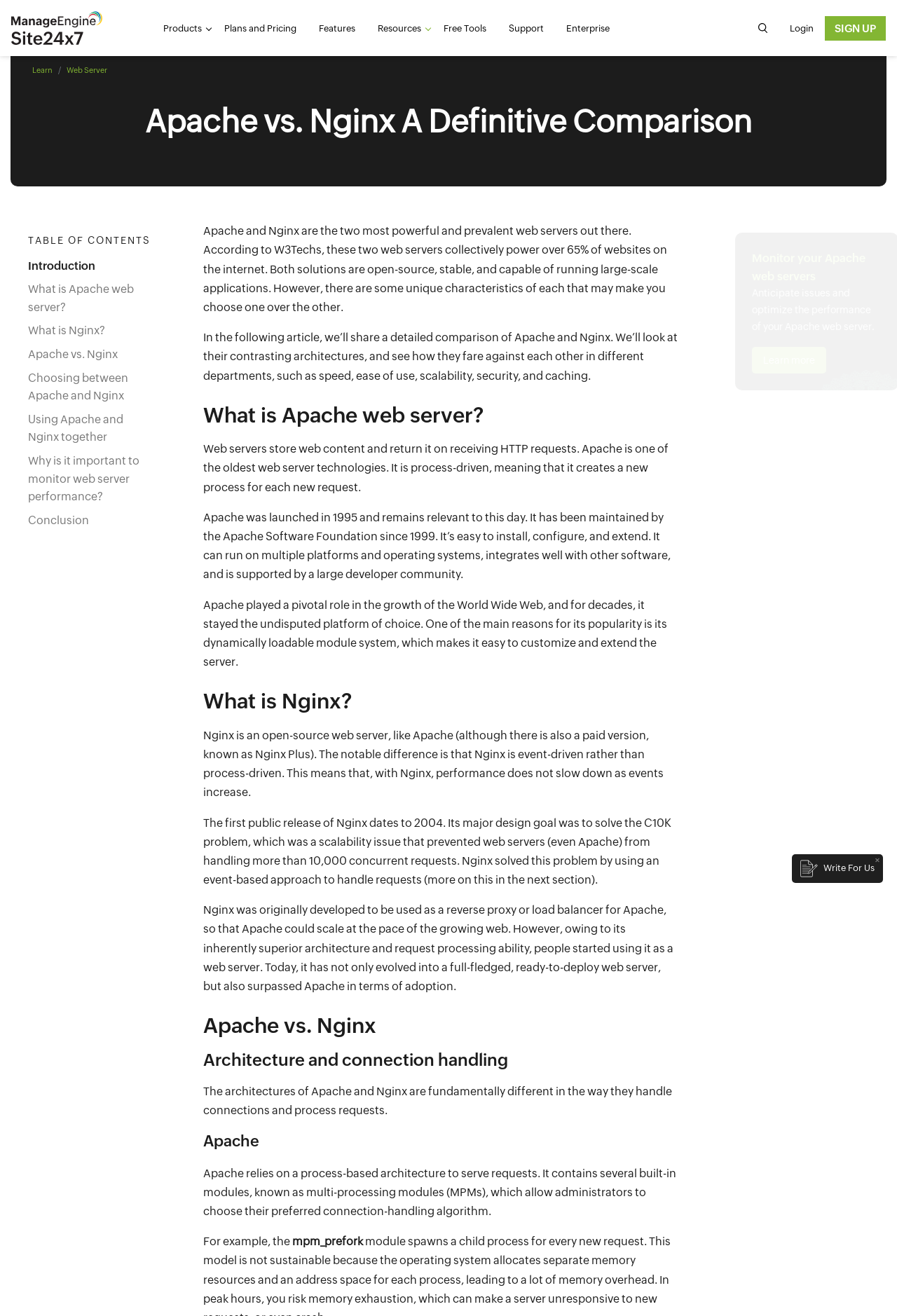What are the two most powerful web servers?
Provide an in-depth and detailed explanation in response to the question.

According to the webpage, Apache and Nginx are the two most powerful and prevalent web servers out there, collectively powering over 65% of websites on the internet.